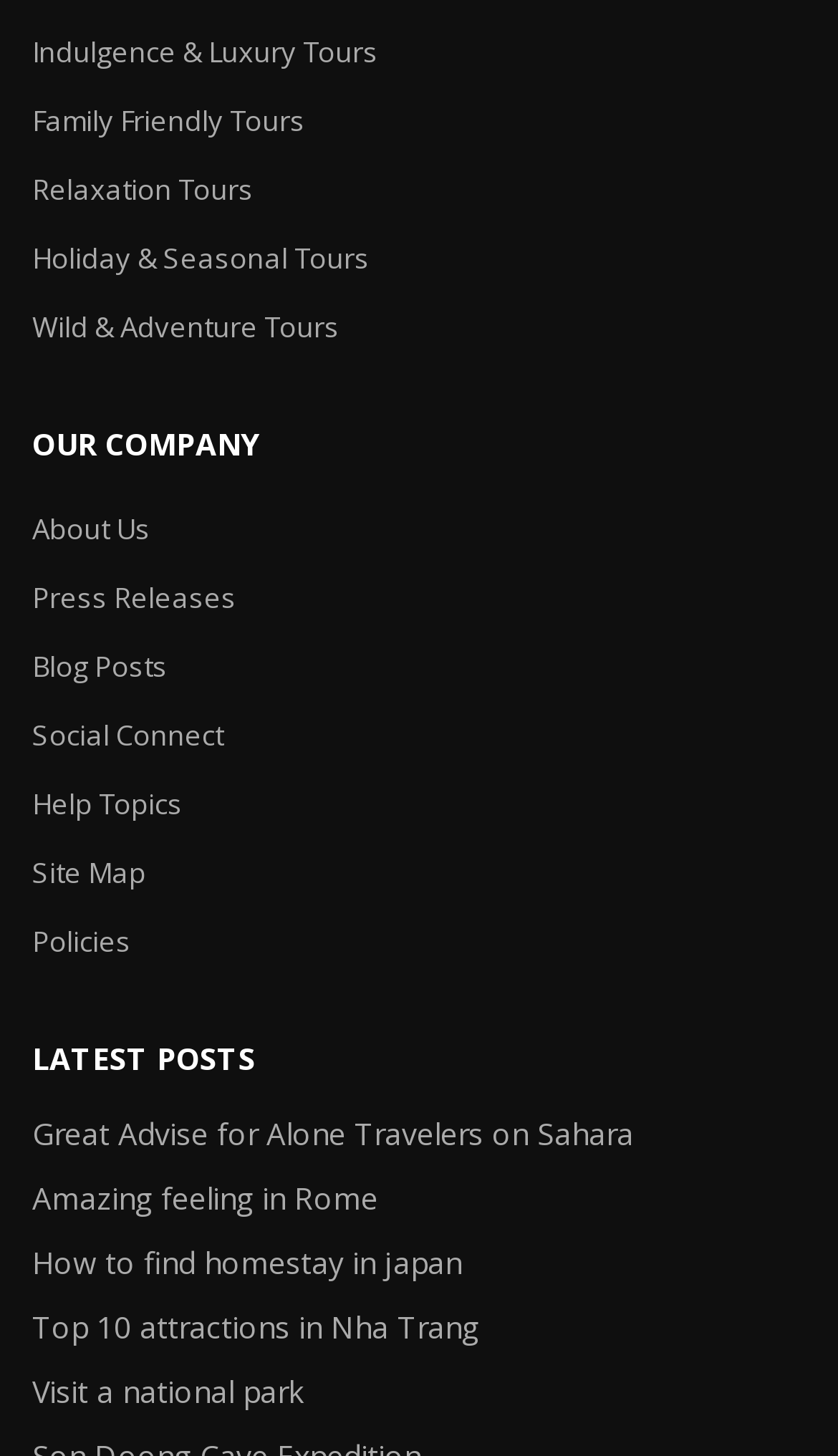Specify the bounding box coordinates of the region I need to click to perform the following instruction: "Learn about Policies". The coordinates must be four float numbers in the range of 0 to 1, i.e., [left, top, right, bottom].

[0.038, 0.622, 0.962, 0.669]